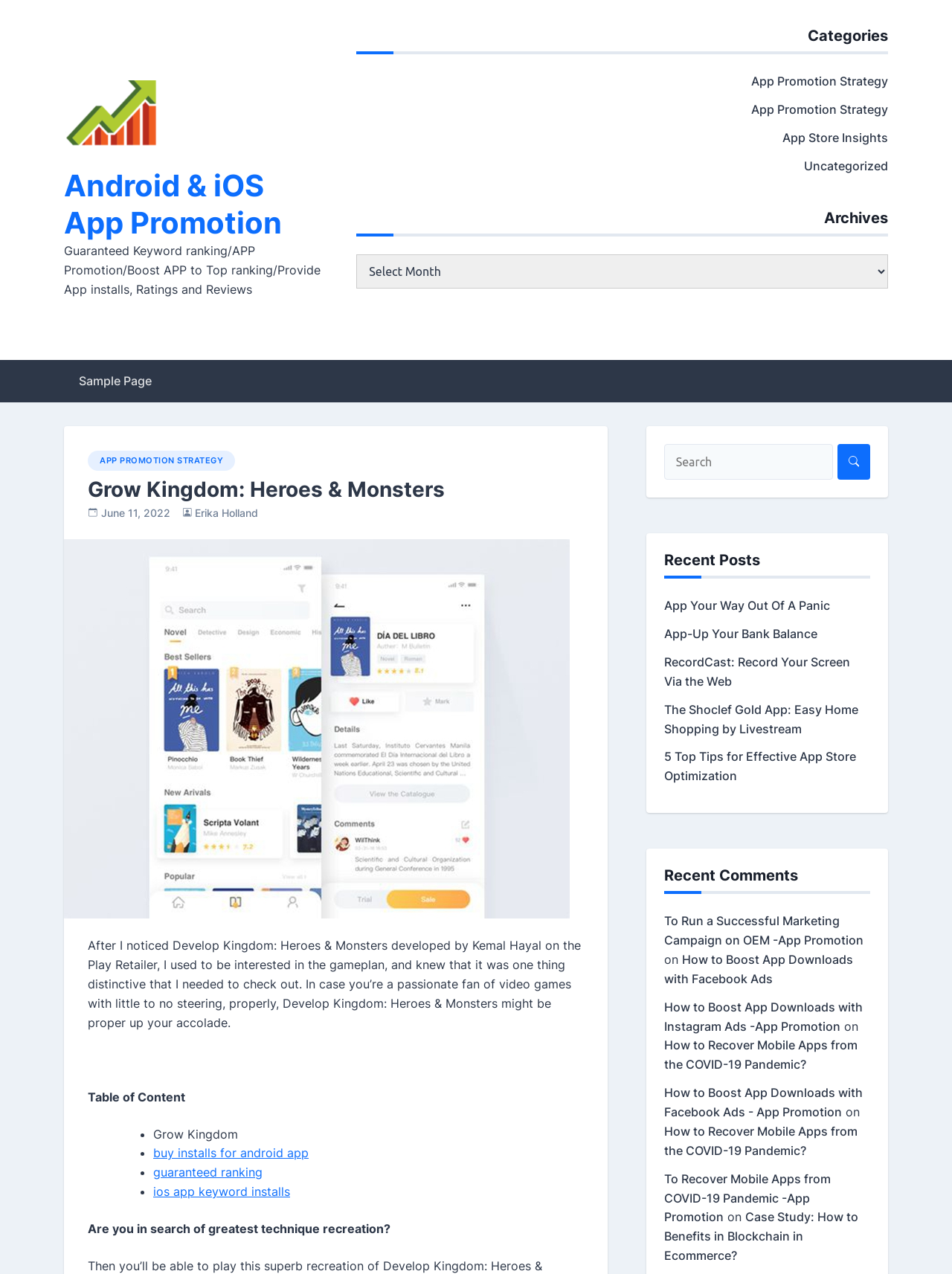What is the topic of the article 'App Your Way Out Of A Panic'?
Please elaborate on the answer to the question with detailed information.

The article 'App Your Way Out Of A Panic' is listed under the 'Recent Posts' section, and its title suggests that it is related to app marketing or promotion. The website appears to be focused on app promotion and marketing, so it is likely that this article is discussing strategies or techniques for app marketing.